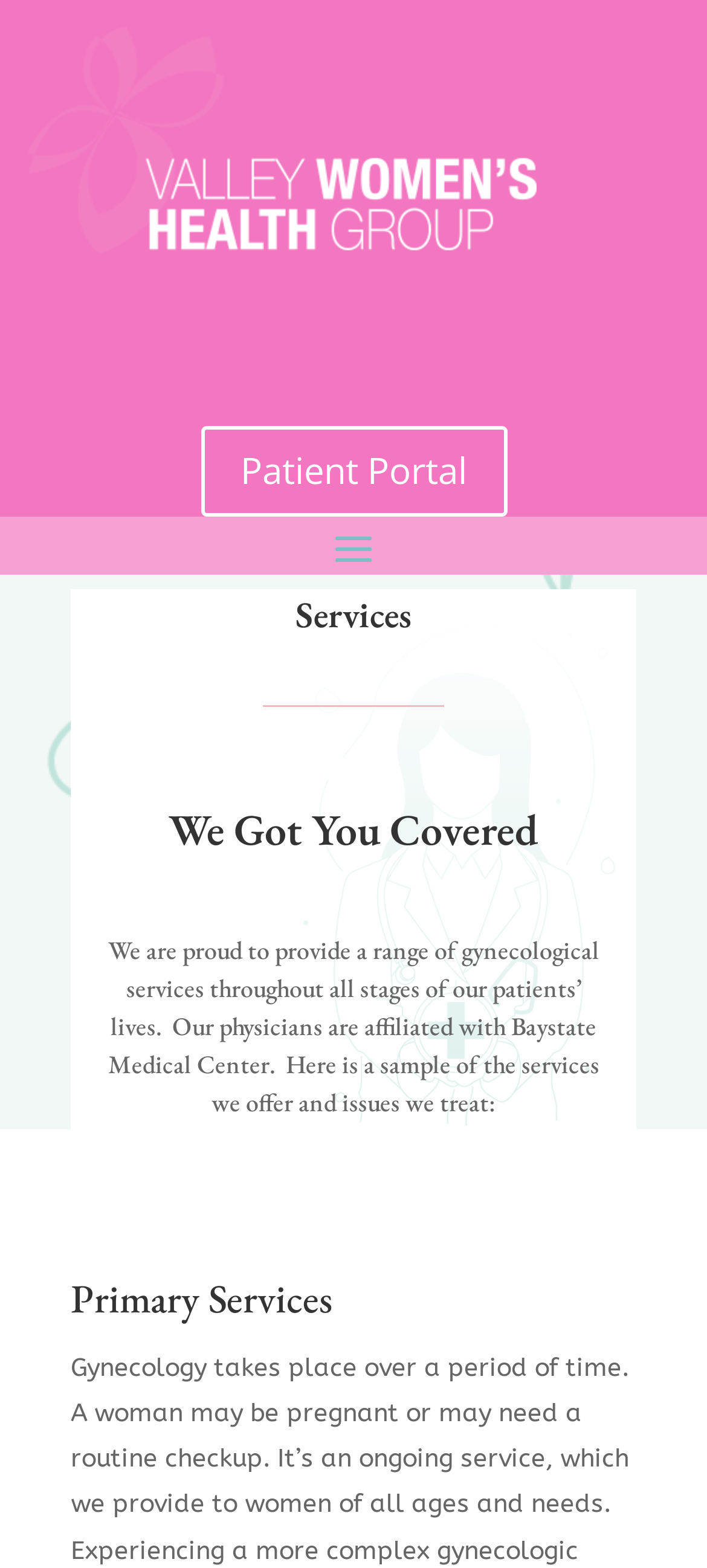Based on the element description Patient Portal, identify the bounding box of the UI element in the given webpage screenshot. The coordinates should be in the format (top-left x, top-left y, bottom-right x, bottom-right y) and must be between 0 and 1.

[0.283, 0.272, 0.717, 0.329]